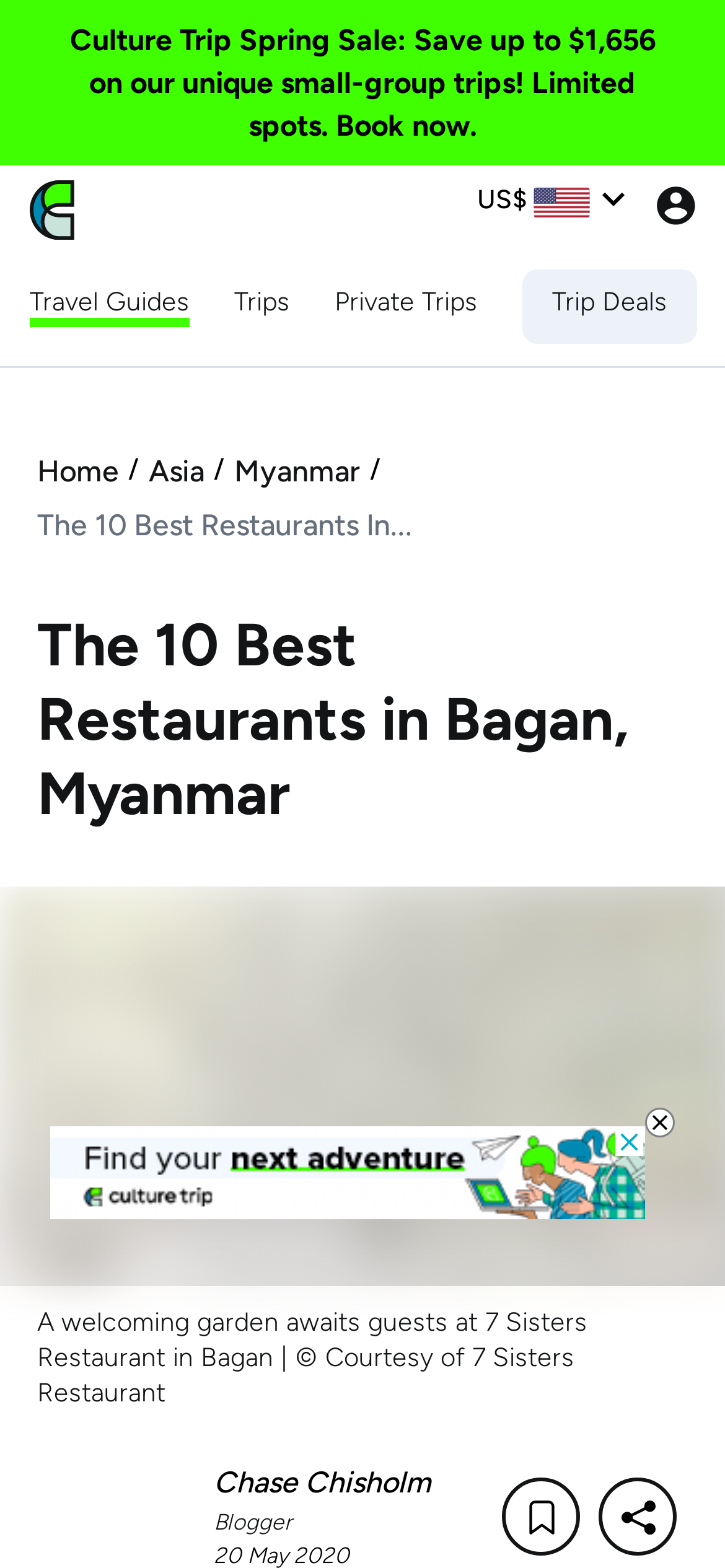What is the main heading displayed on the webpage? Please provide the text.

The 10 Best Restaurants in Bagan, Myanmar